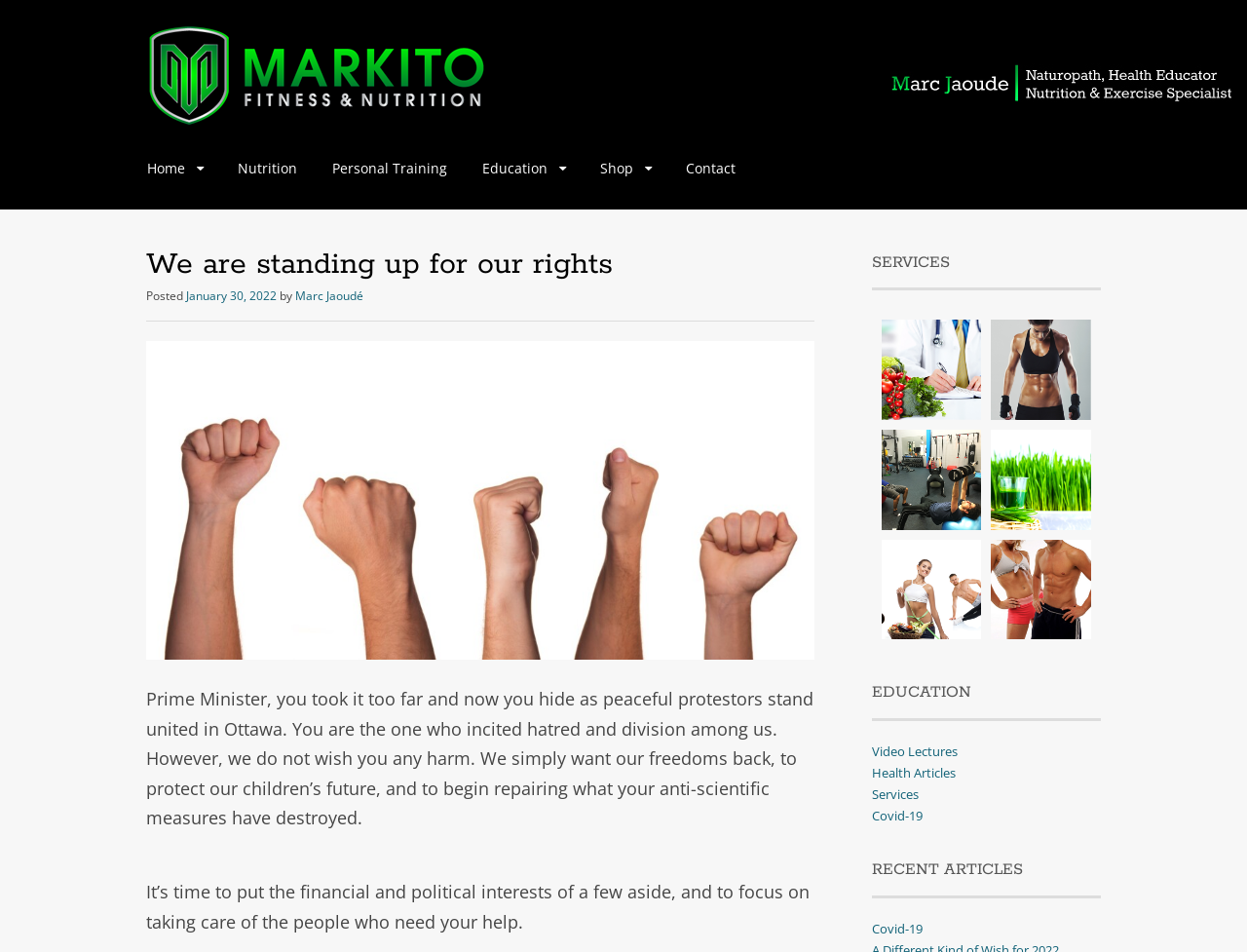Determine the coordinates of the bounding box that should be clicked to complete the instruction: "View the 'Covid-19' article". The coordinates should be represented by four float numbers between 0 and 1: [left, top, right, bottom].

[0.699, 0.966, 0.74, 0.984]